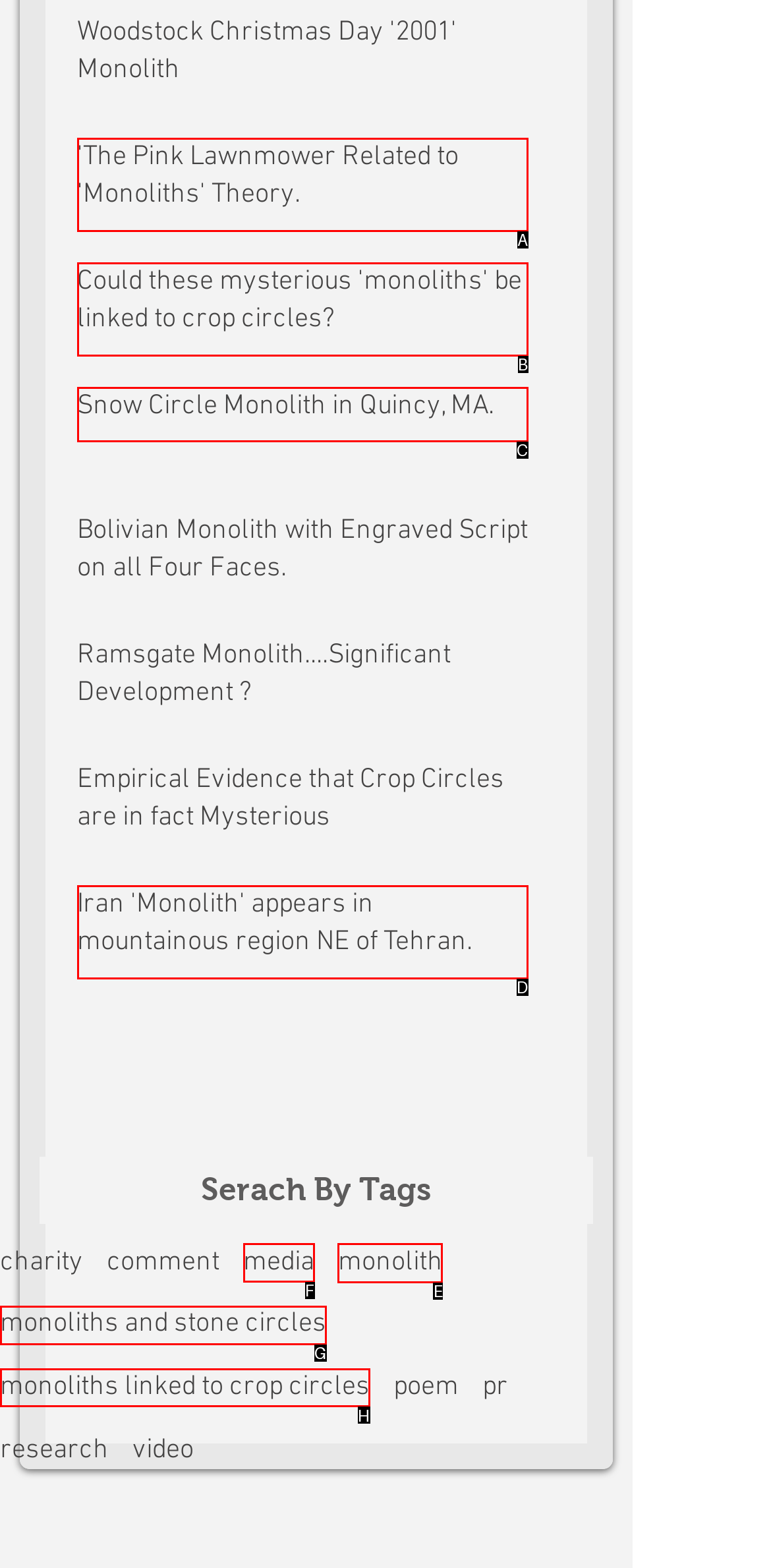Identify the letter of the option that should be selected to accomplish the following task: Search by tag 'monolith'. Provide the letter directly.

E